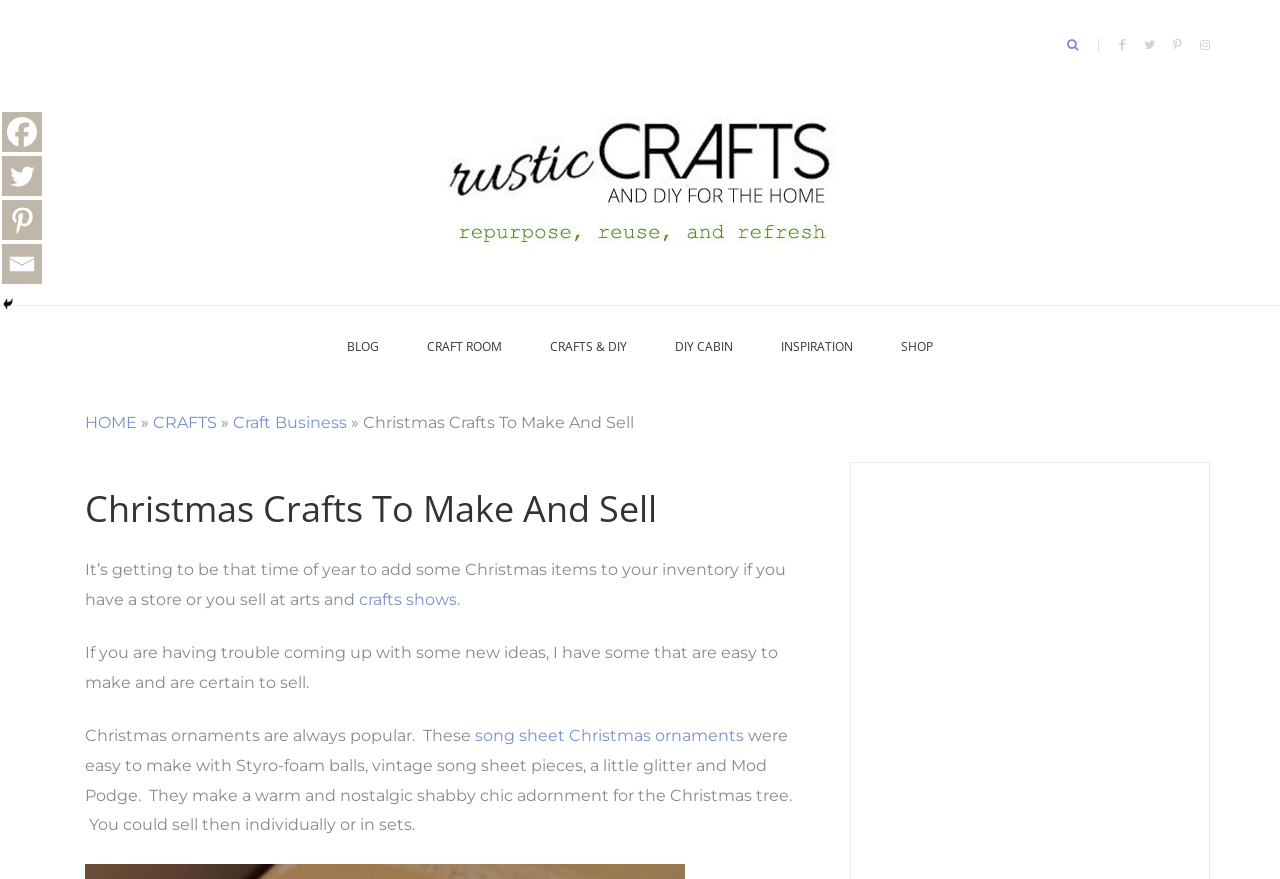Explain the webpage's design and content in an elaborate manner.

This webpage is about Christmas crafts, DIY rustic decorating projects, and upcycling ideas. At the top right corner, there are four social media links: Facebook, Twitter, Pinterest, and Email. Below them, there is a search bar. 

On the top left, there is a logo with the text "Rustic Crafts & DIY" and an image. Below the logo, there are six navigation links: "BLOG", "CRAFT ROOM", "CRAFTS & DIY", "DIY CABIN", "INSPIRATION", and "SHOP". 

On the left side, there are five links: "HOME", "CRAFTS", "Craft Business", and two arrow symbols. 

The main content of the webpage is about Christmas crafts to make and sell. There is a heading with the same title, followed by a paragraph of text that discusses the importance of adding Christmas items to one's inventory. The text also mentions that the author has some easy-to-make and sellable ideas. 

Below the paragraph, there is a link to "crafts shows" that opens in a new tab. The text then continues to discuss Christmas ornaments, which are always popular. There is a link to "song sheet Christmas ornaments" and a description of how to make them using Styro-foam balls, vintage song sheet pieces, glitter, and Mod Podge. The ornaments are described as warm, nostalgic, and shabby chic. 

At the very top of the webpage, there are four icons: a heart, a star, a bookmark, and a camera.